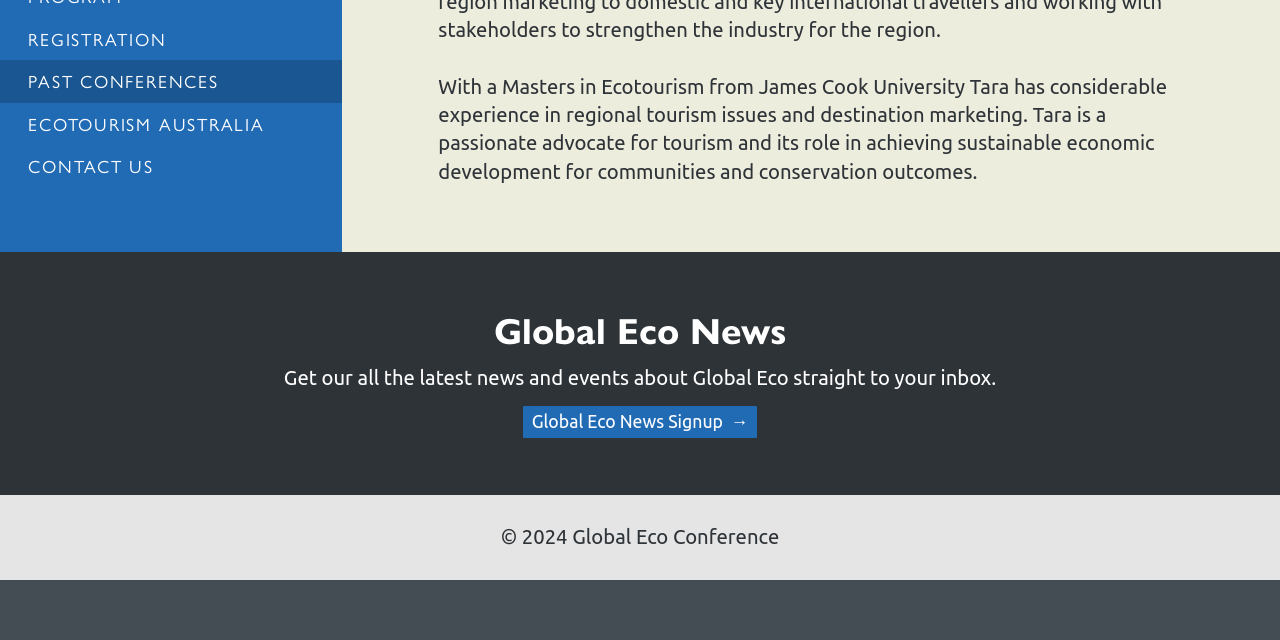Find the bounding box coordinates for the element described here: "Global Eco News Signup".

[0.408, 0.634, 0.592, 0.684]